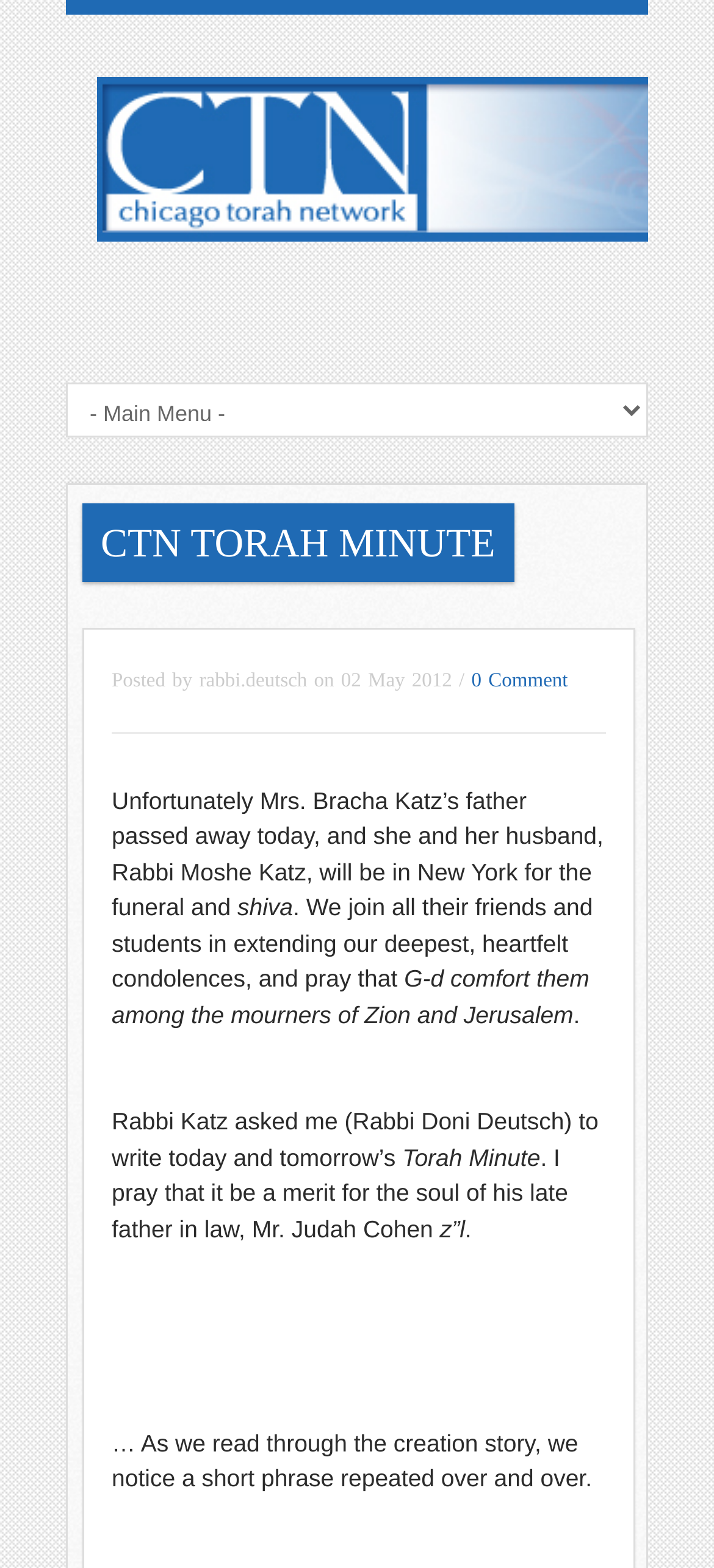Answer the question with a brief word or phrase:
What is the name of Mrs. Bracha Katz's father?

Mr. Judah Cohen